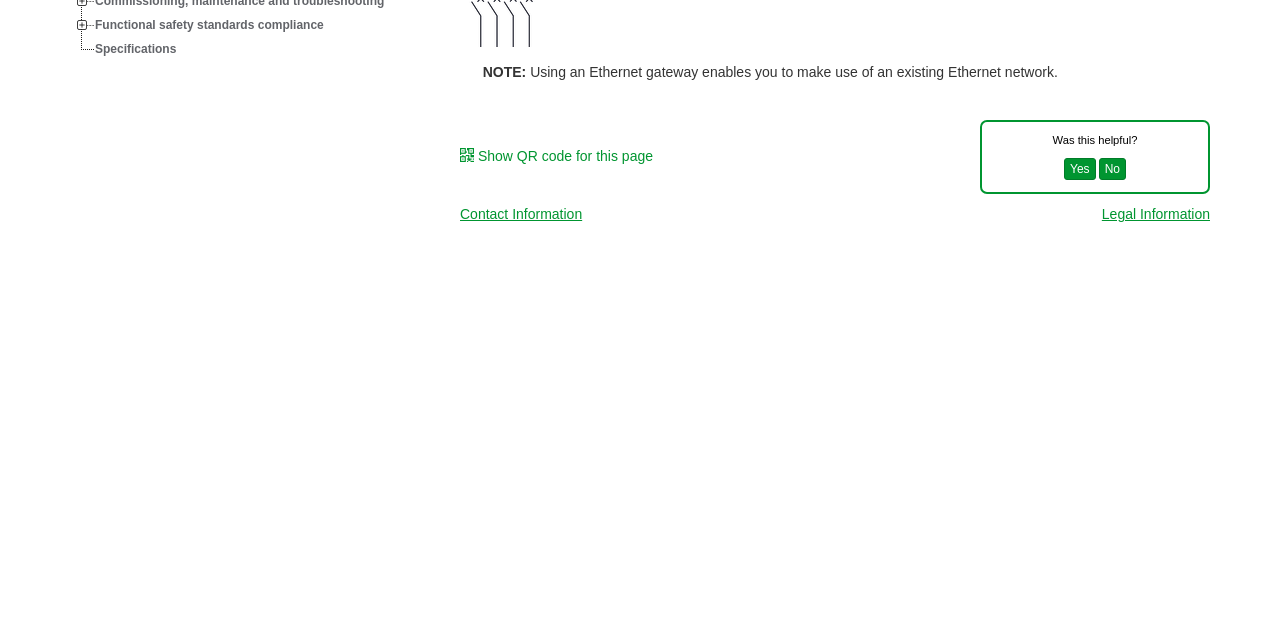Locate the bounding box of the UI element with the following description: "Tasmania".

None